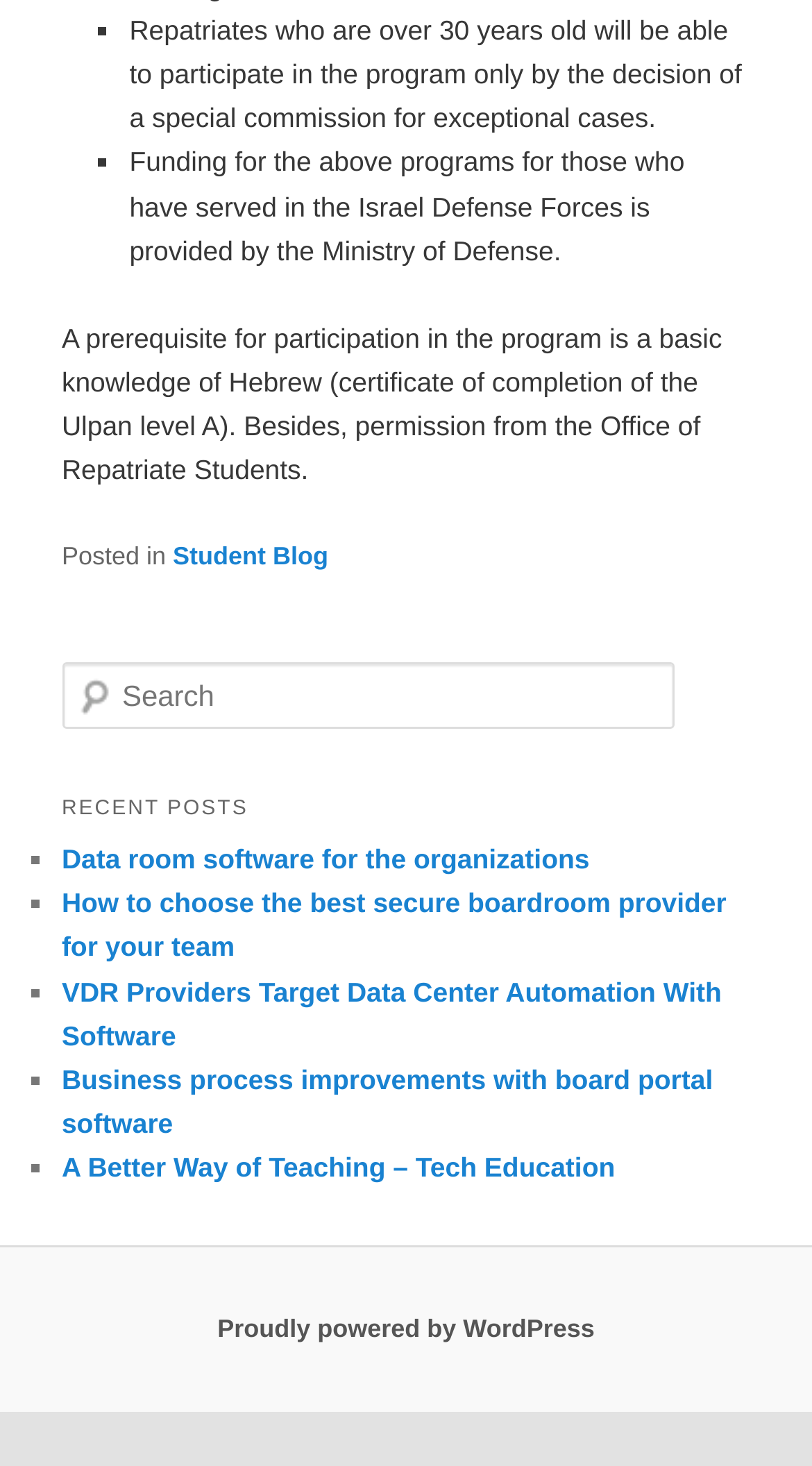Please analyze the image and give a detailed answer to the question:
What is the prerequisite for participation in the program?

According to the webpage, a prerequisite for participation in the program is a basic knowledge of Hebrew, which is mentioned in the text 'A prerequisite for participation in the program is a basic knowledge of Hebrew (certificate of completion of the Ulpan level A). Besides, permission from the Office of Repatriate Students.'